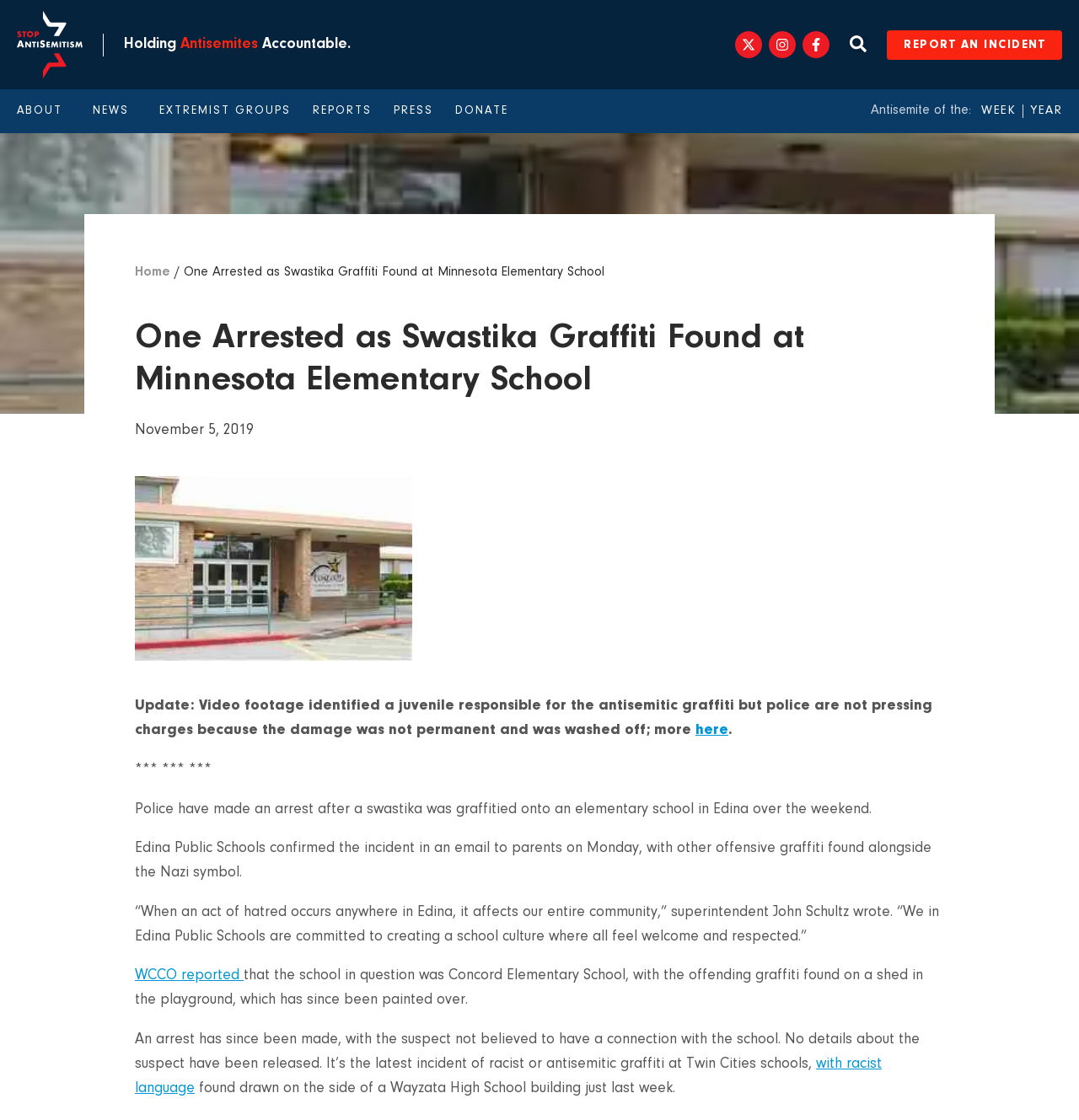Reply to the question with a single word or phrase:
How many links are there in the navigation section?

5